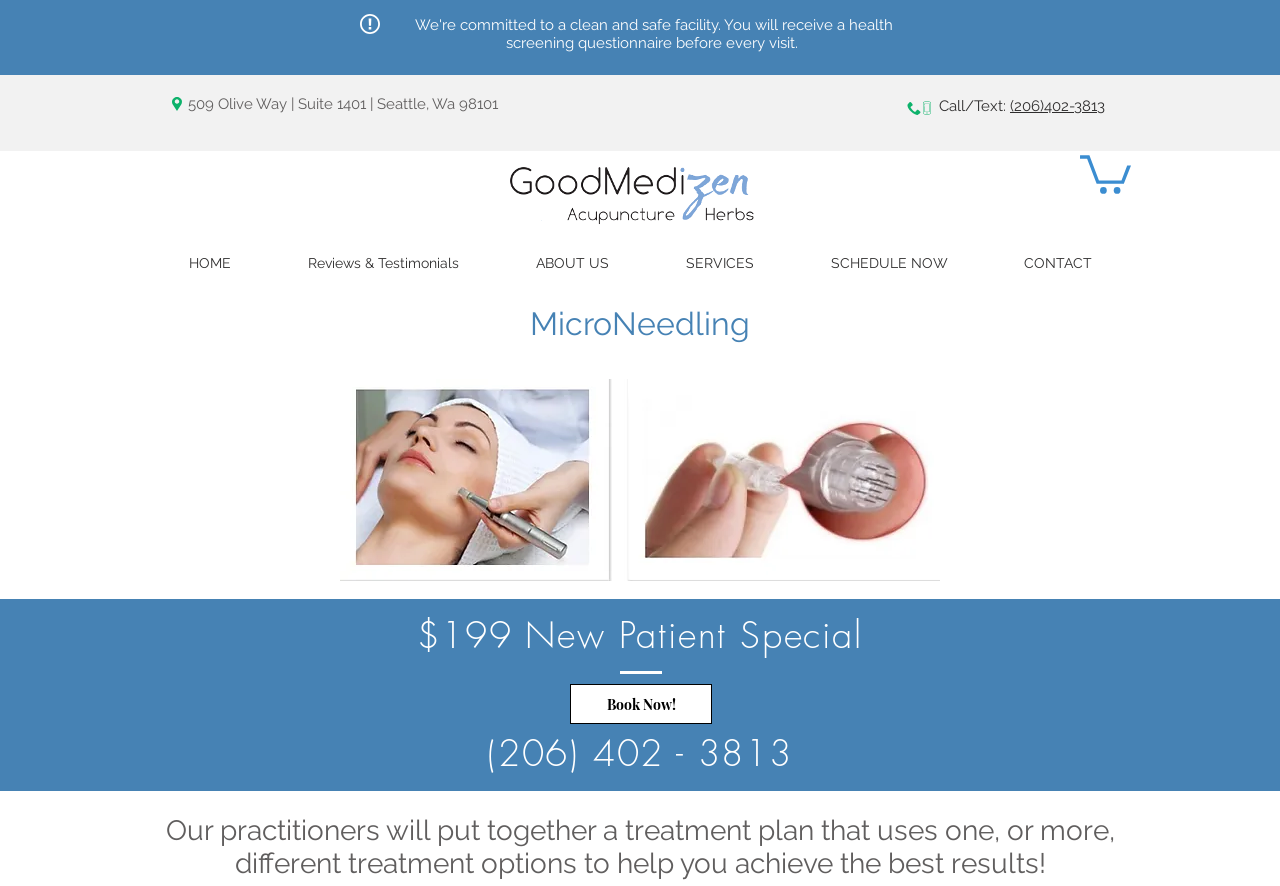Kindly determine the bounding box coordinates for the clickable area to achieve the given instruction: "Learn more about MicroNeedling".

[0.414, 0.344, 0.586, 0.386]